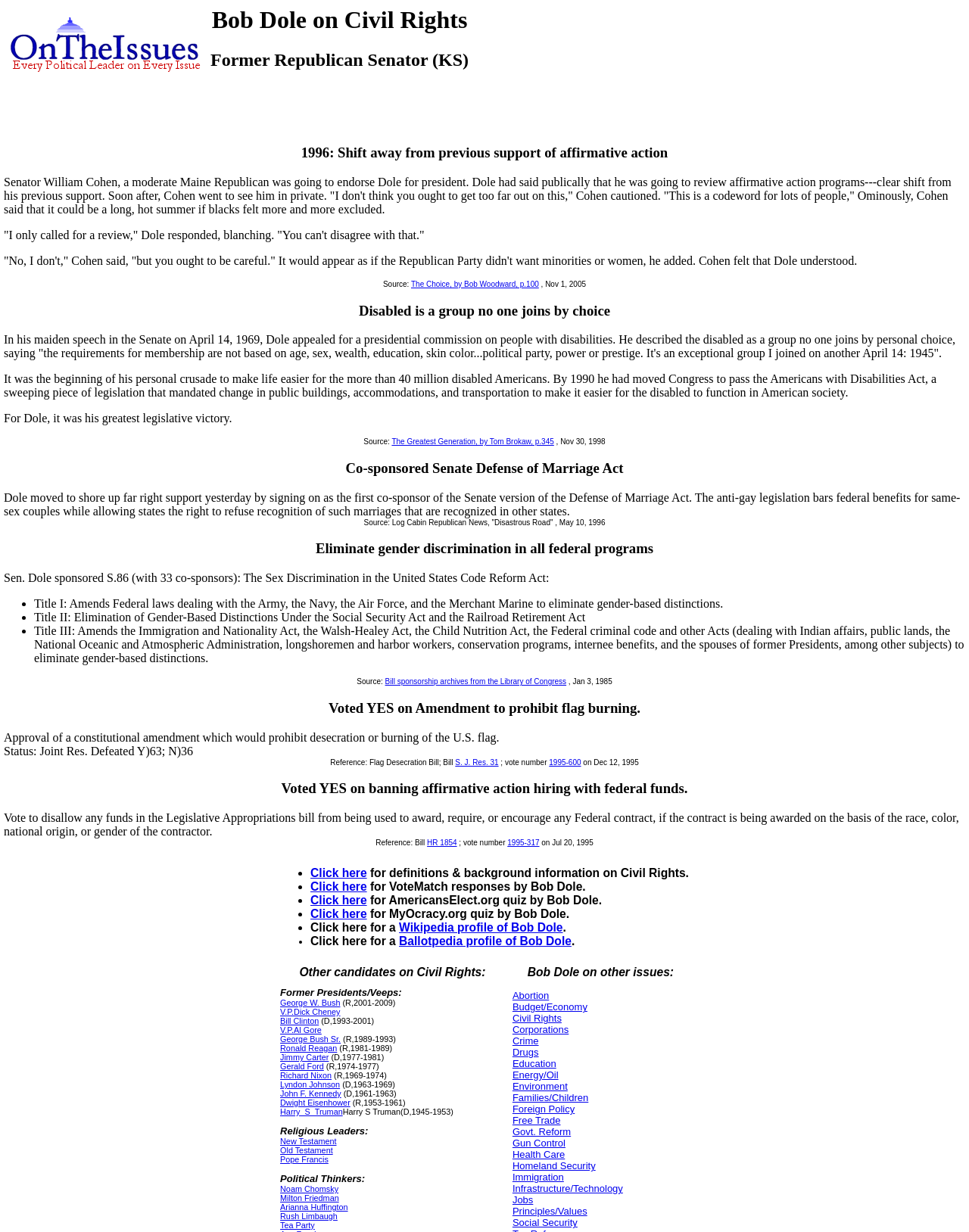What is the main heading displayed on the webpage? Please provide the text.

Bob Dole on Civil Rights